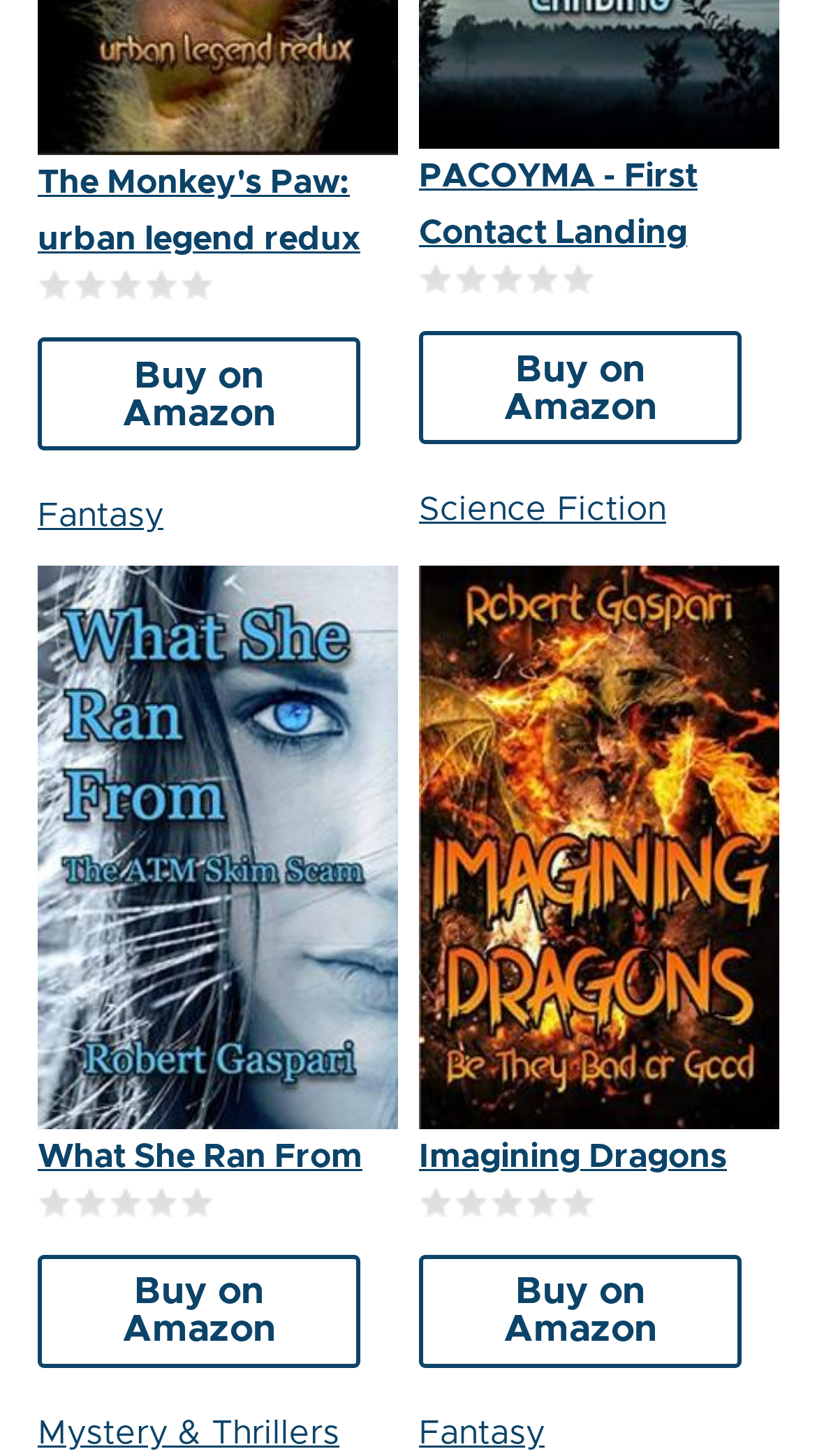Find the bounding box coordinates of the clickable area that will achieve the following instruction: "Rate 'PACOYMA - First Contact Landing' with 3/5".

[0.6, 0.18, 0.644, 0.202]